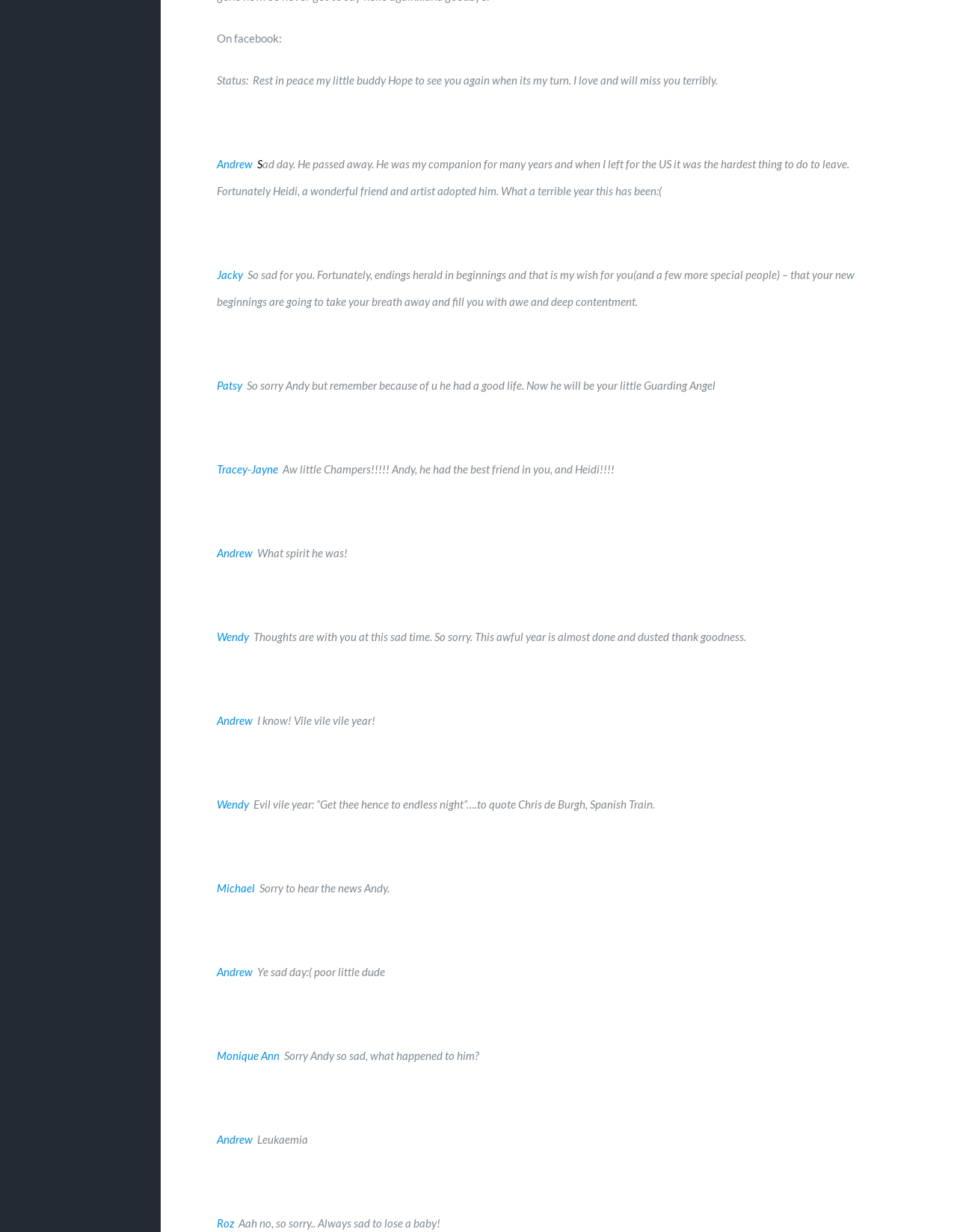Identify the bounding box coordinates for the element that needs to be clicked to fulfill this instruction: "Click on Andrew's name". Provide the coordinates in the format of four float numbers between 0 and 1: [left, top, right, bottom].

[0.226, 0.127, 0.266, 0.138]